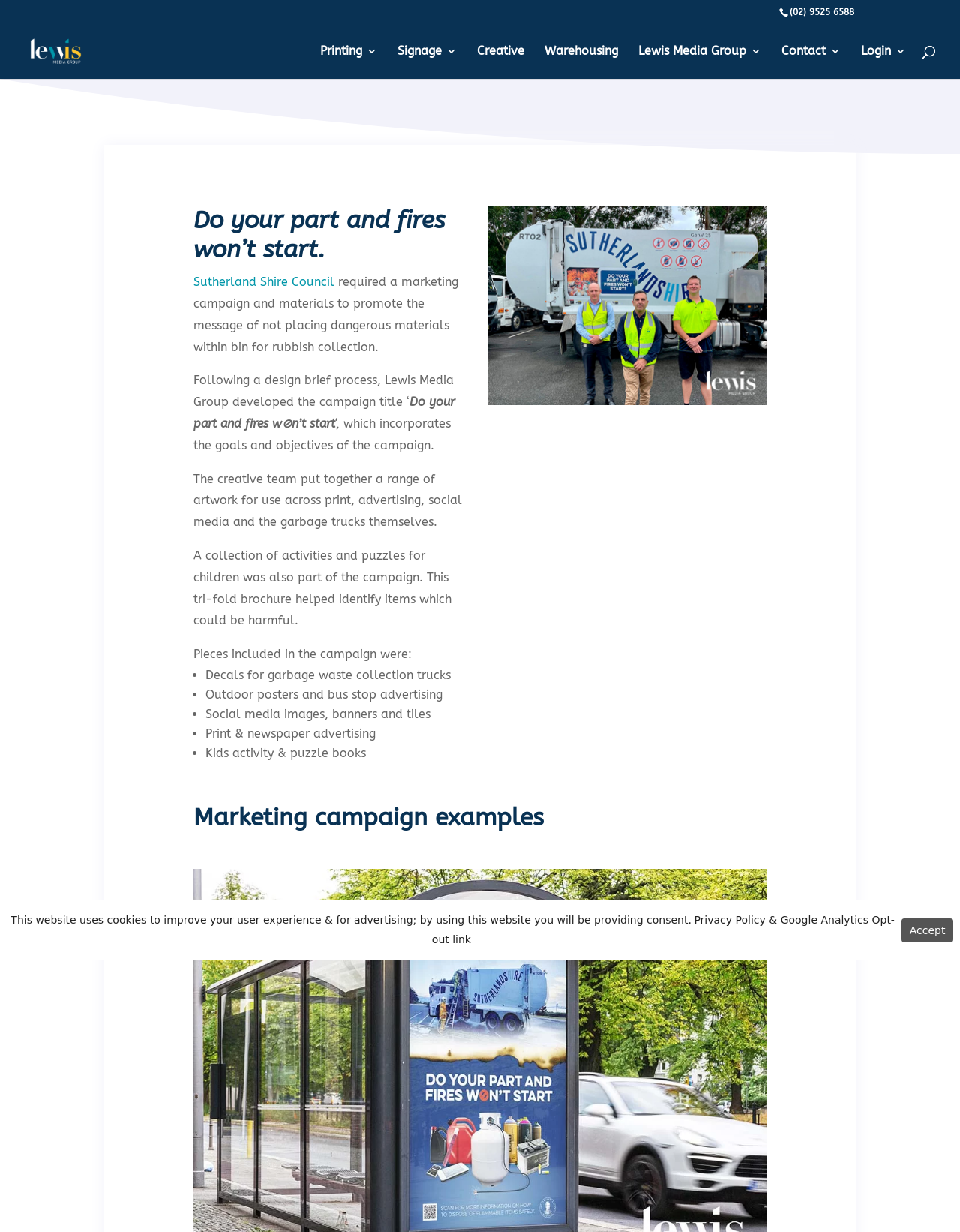Bounding box coordinates are specified in the format (top-left x, top-left y, bottom-right x, bottom-right y). All values are floating point numbers bounded between 0 and 1. Please provide the bounding box coordinate of the region this sentence describes: name="s" placeholder="Search …" title="Search for:"

[0.053, 0.019, 0.953, 0.02]